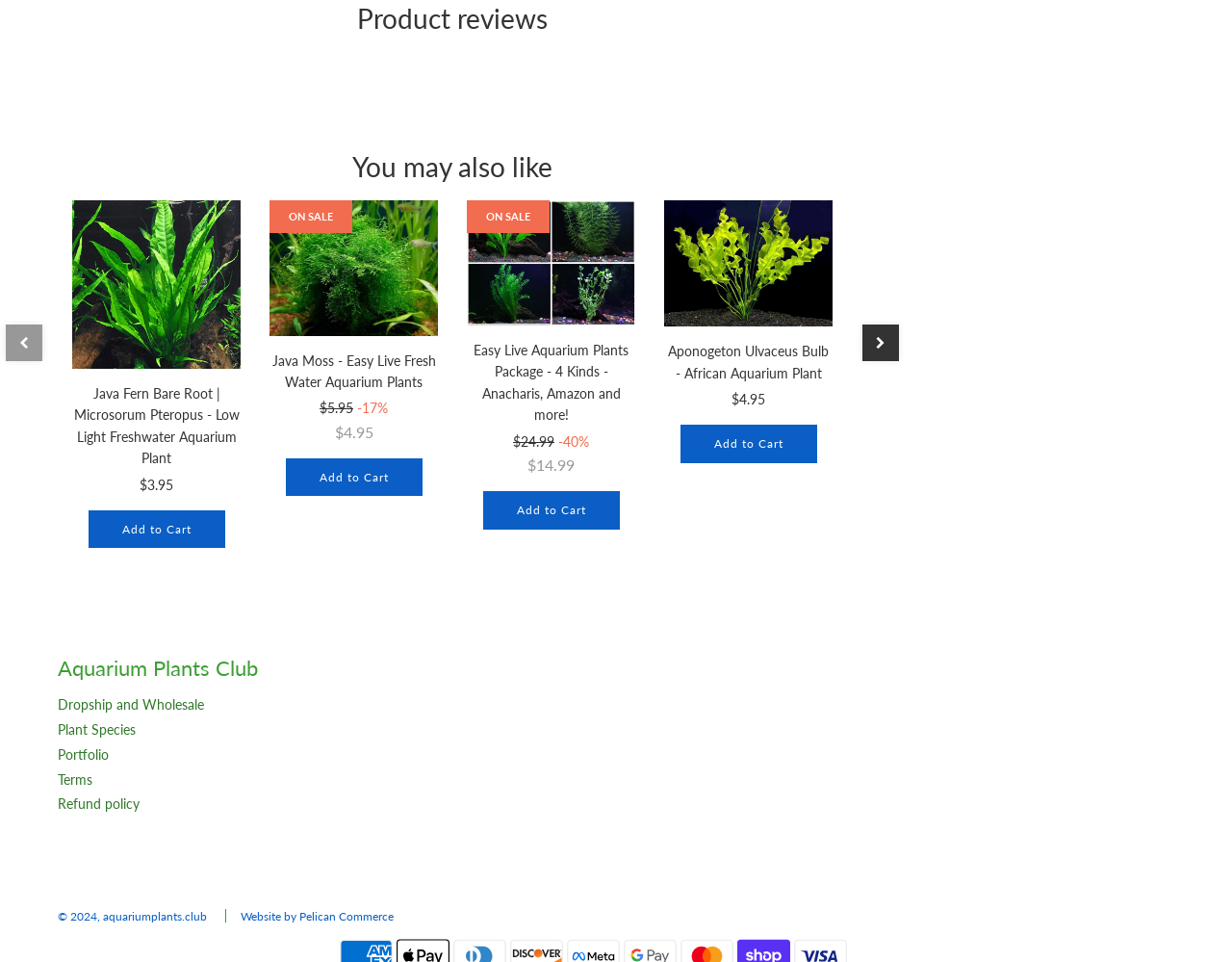Pinpoint the bounding box coordinates for the area that should be clicked to perform the following instruction: "Click the 'Add to Cart' button for Java Fern Bare Root".

[0.071, 0.53, 0.182, 0.57]